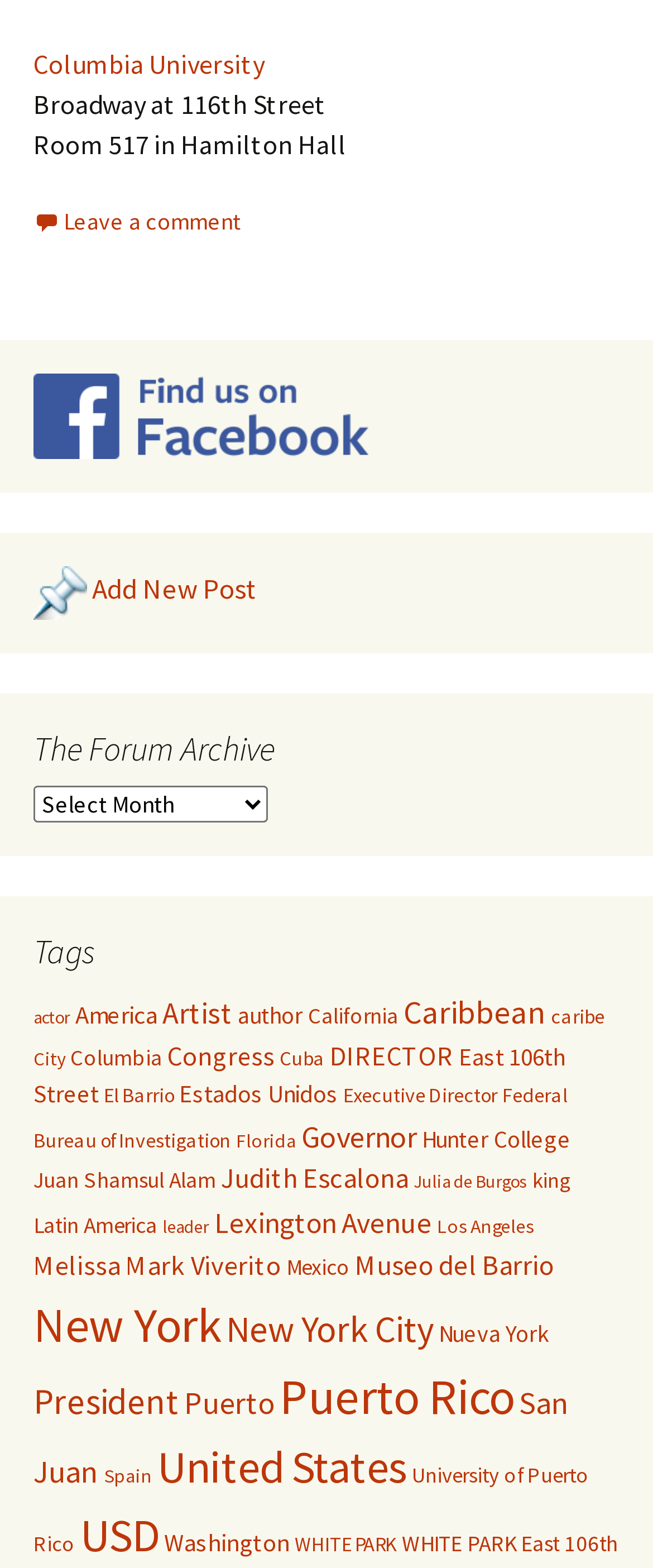How many items are associated with the tag 'New York'?
Give a one-word or short phrase answer based on the image.

104